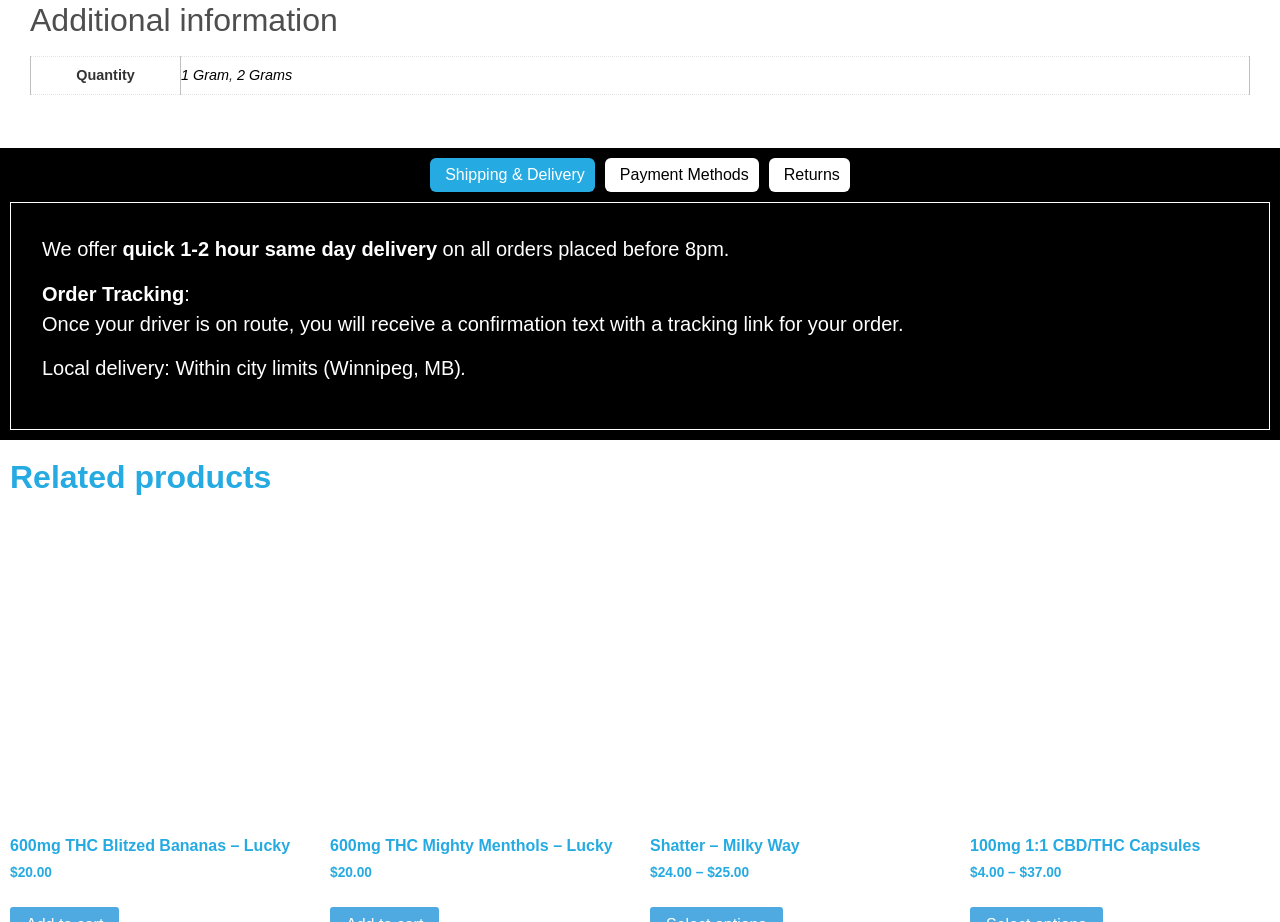Based on the element description, predict the bounding box coordinates (top-left x, top-left y, bottom-right x, bottom-right y) for the UI element in the screenshot: Payment Methods

[0.473, 0.172, 0.593, 0.209]